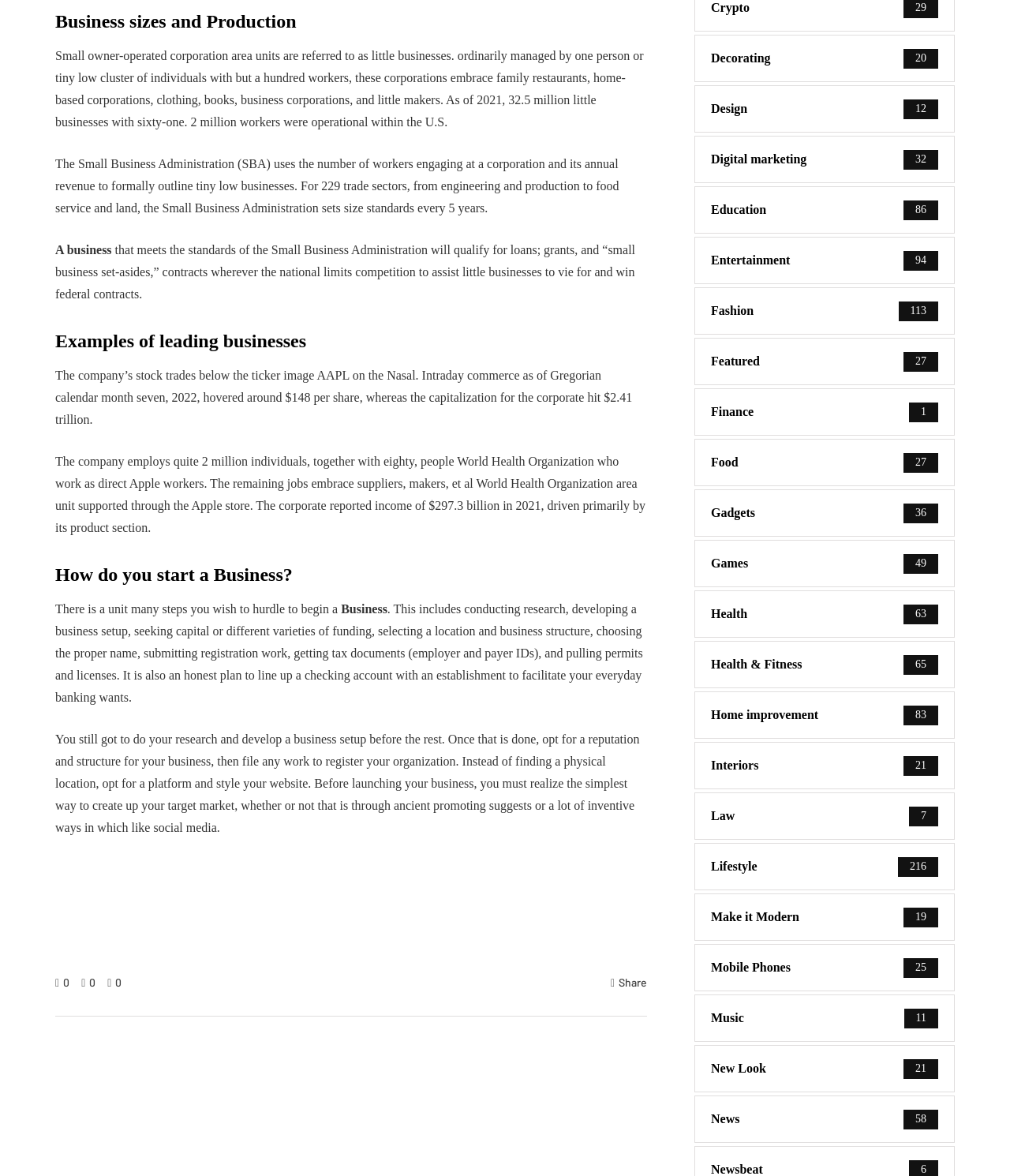Examine the image carefully and respond to the question with a detailed answer: 
How many workers does Apple employ?

According to the webpage, Apple employs more than 2 million individuals, including 80,000 people who work as direct Apple workers, and the remaining jobs include suppliers, manufacturers, and others who are supported through the Apple store.